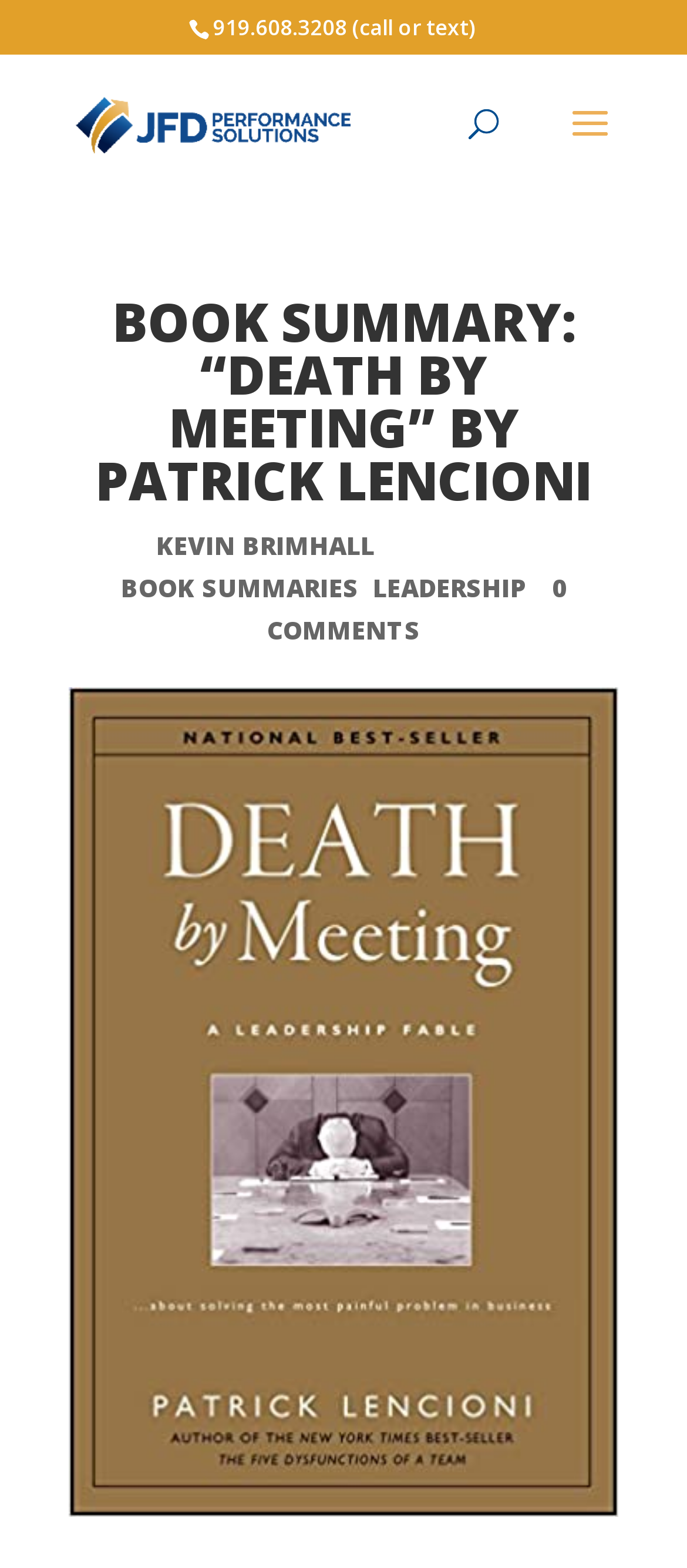What is the primary heading on this webpage?

BOOK SUMMARY: “DEATH BY MEETING” BY PATRICK LENCIONI